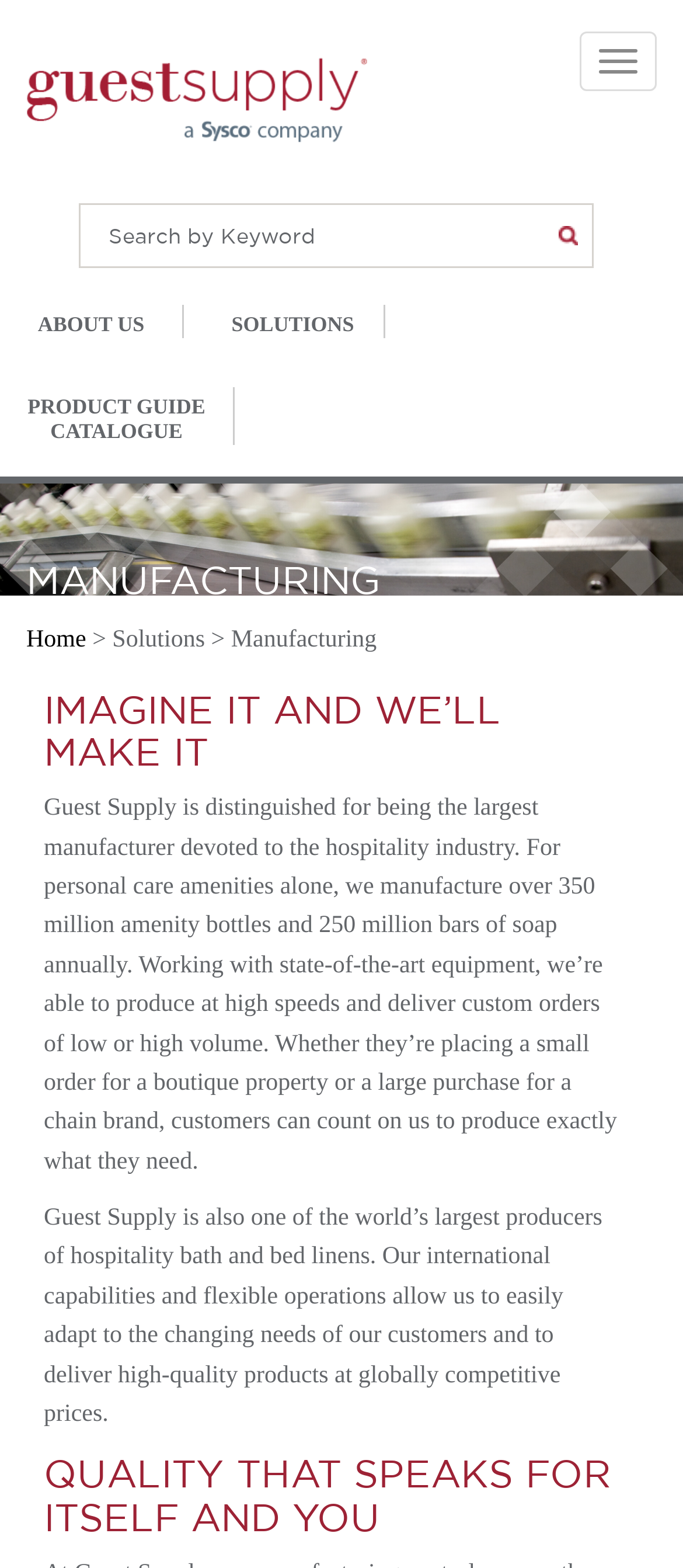Provide a thorough description of the webpage's content and layout.

The webpage is about manufacturing, specifically highlighting the capabilities and services of Guest Supply, a company that manufactures personal care amenities and hospitality bath and bed linens. 

At the top, there is a header section with a button, a link, a search box, and another button. The search box has a placeholder text "Search by Keyword". 

Below the header, there is a large image with the title "Manufacturing" and a text "MANUFACTURING" written in a prominent font. 

To the right of the image, there are links to navigate to other pages, including "Home", "ABOUT US", "SOLUTIONS", and "PRODUCT GUIDE CATALOGUE". 

The main content of the page is divided into two sections. The first section has a heading "IMAGINE IT AND WE’LL MAKE IT" and a paragraph of text that describes Guest Supply's manufacturing capabilities, including the production of over 350 million amenity bottles and 250 million bars of soap annually. 

The second section has a heading "QUALITY THAT SPEAKS FOR ITSELF AND YOU" and another paragraph of text that highlights Guest Supply's international capabilities and flexible operations, allowing them to deliver high-quality products at competitive prices.